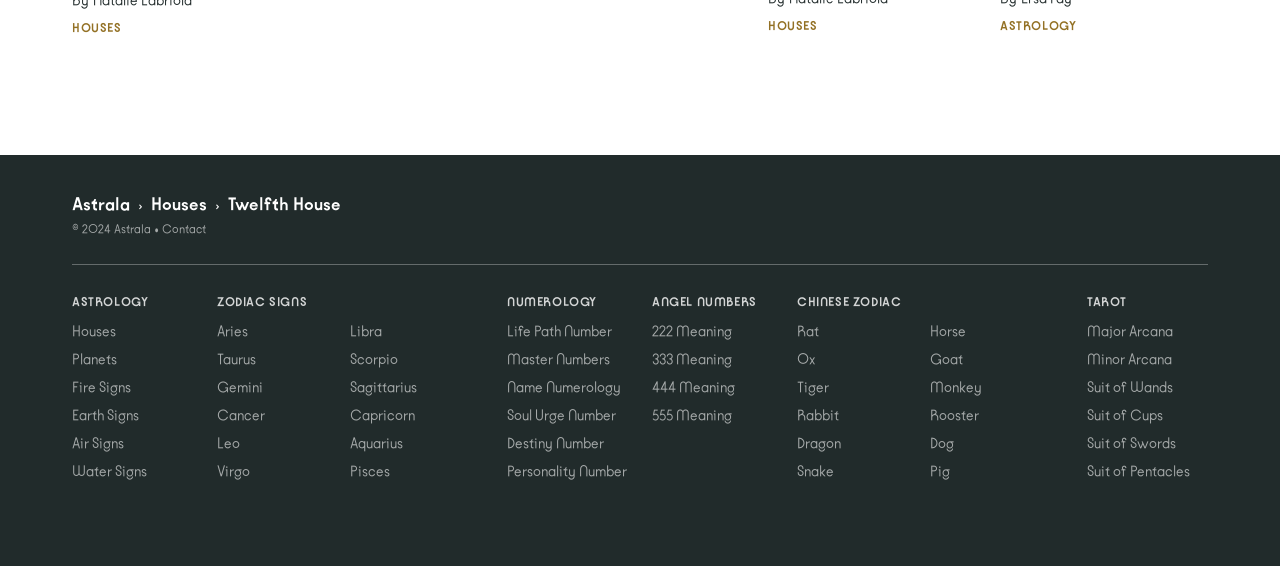For the given element description Tiger, determine the bounding box coordinates of the UI element. The coordinates should follow the format (top-left x, top-left y, bottom-right x, bottom-right y) and be within the range of 0 to 1.

[0.623, 0.671, 0.648, 0.699]